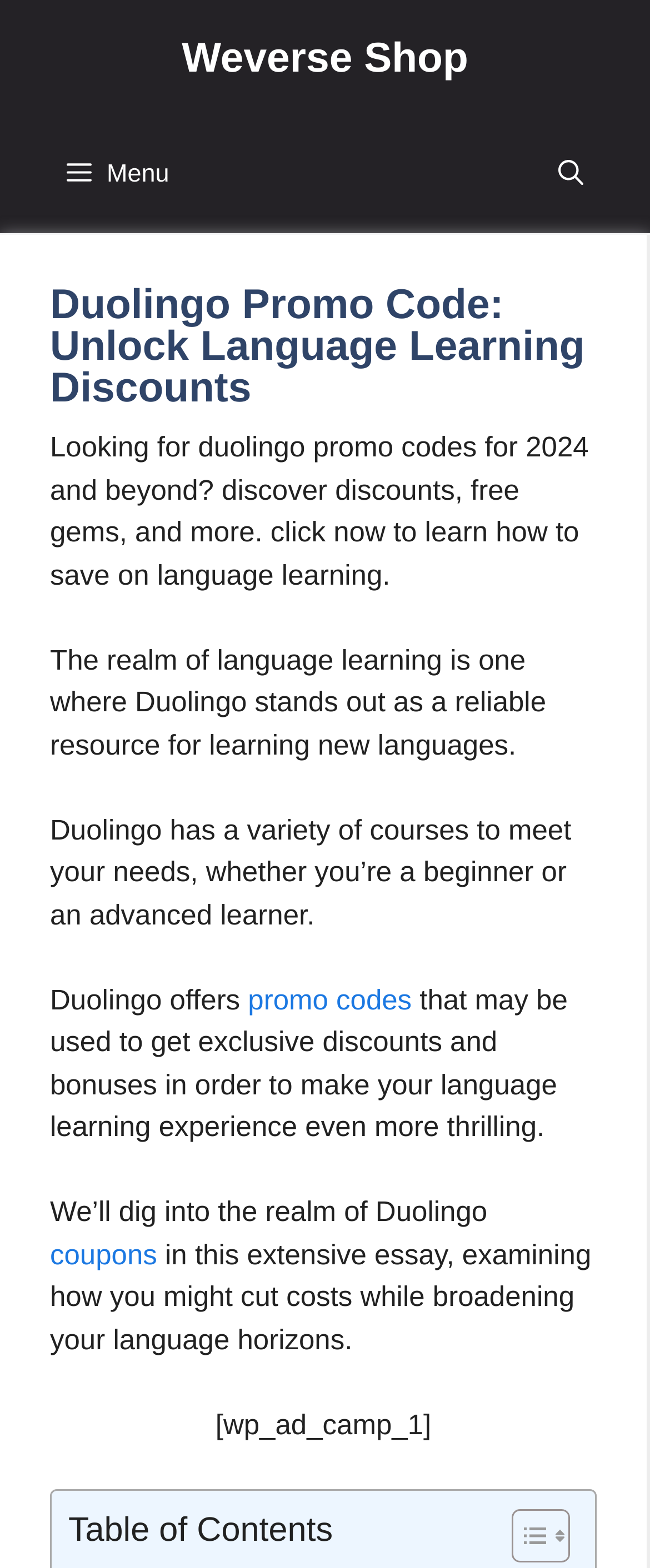Give a concise answer using one word or a phrase to the following question:
What can be used to get exclusive discounts and bonuses?

Promo codes